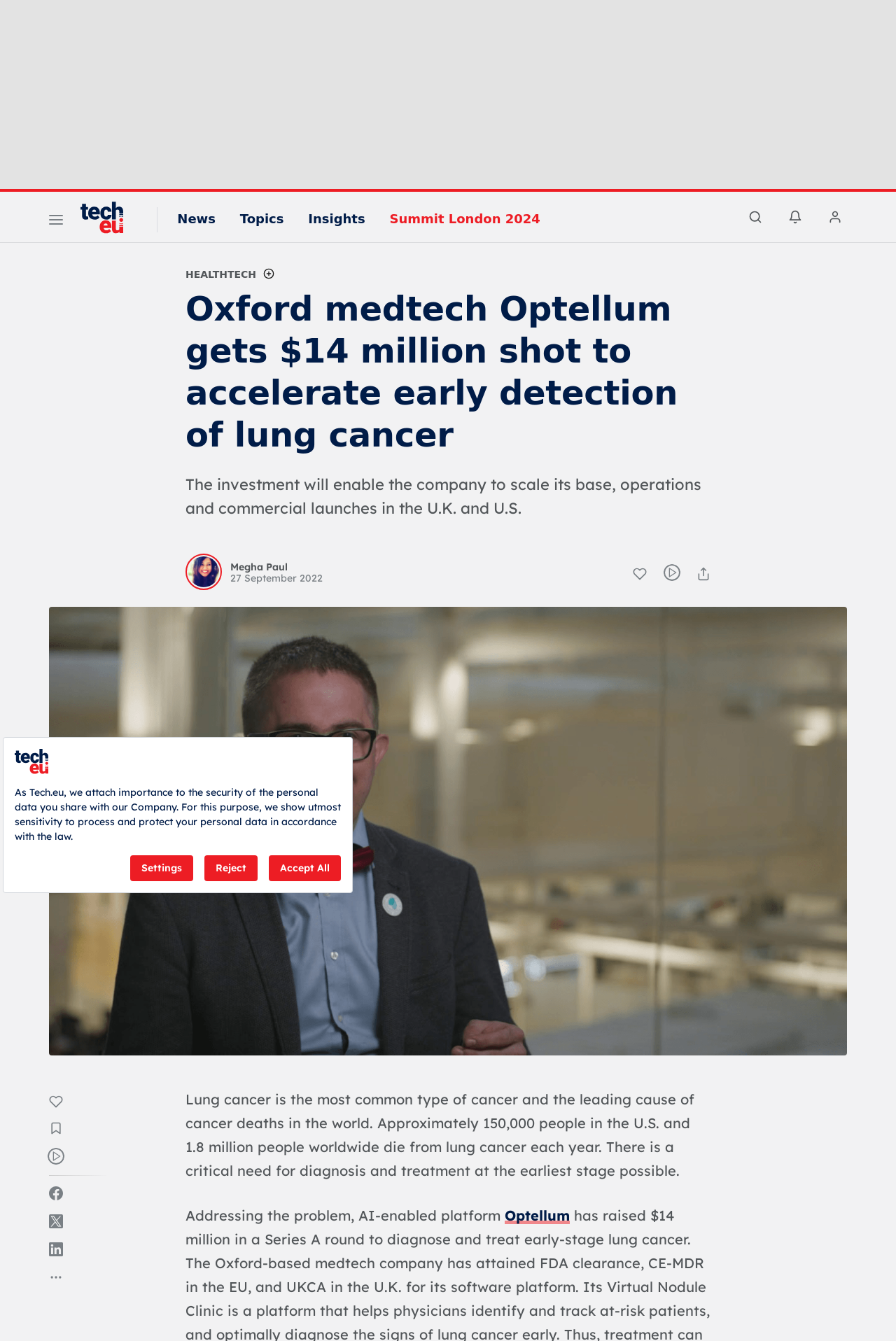Determine the bounding box coordinates for the clickable element to execute this instruction: "Read the article about HEALTHTECH". Provide the coordinates as four float numbers between 0 and 1, i.e., [left, top, right, bottom].

[0.207, 0.2, 0.286, 0.209]